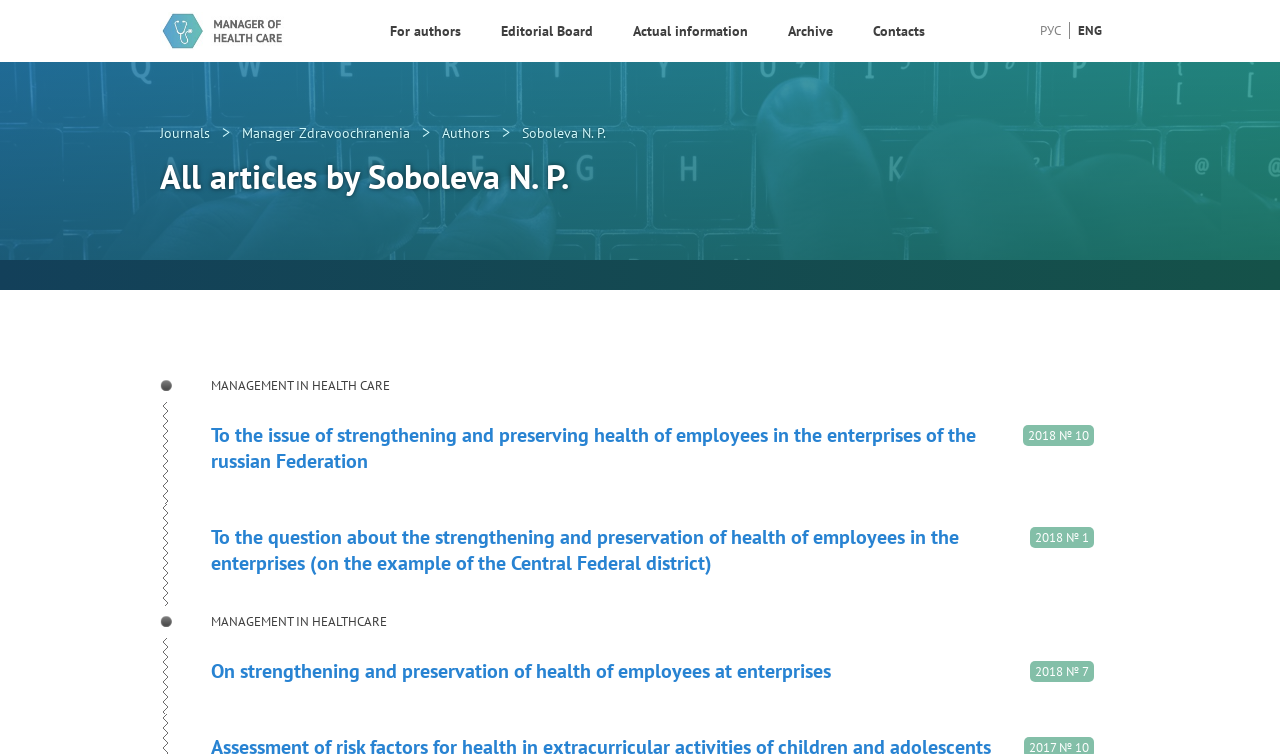Give a concise answer using only one word or phrase for this question:
What is the name of the author of the articles?

Soboleva N. P.